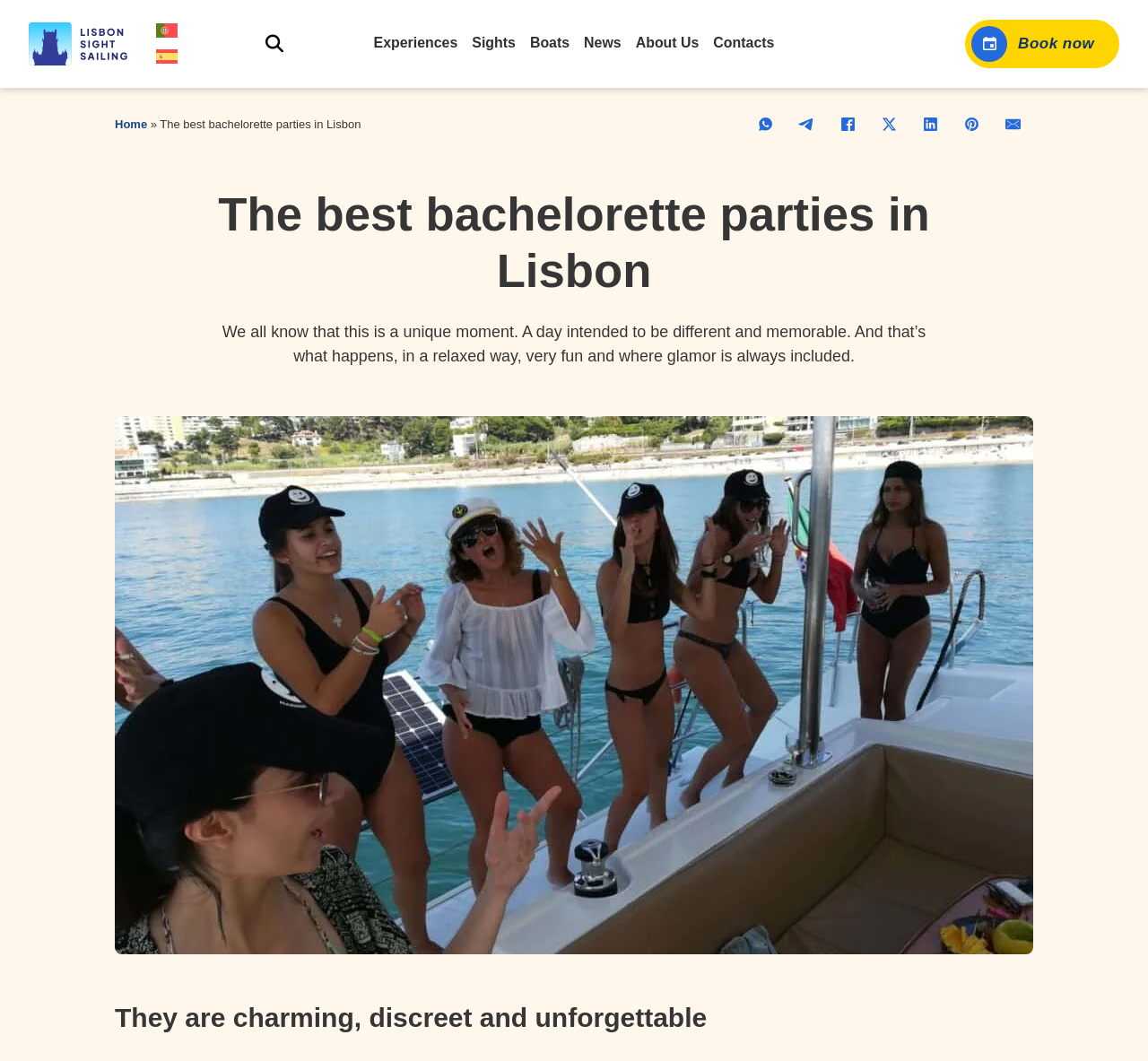Given the element description, predict the bounding box coordinates in the format (top-left x, top-left y, bottom-right x, bottom-right y), using floating point numbers between 0 and 1: alt="Portuguese (Portugal)"

[0.128, 0.017, 0.163, 0.041]